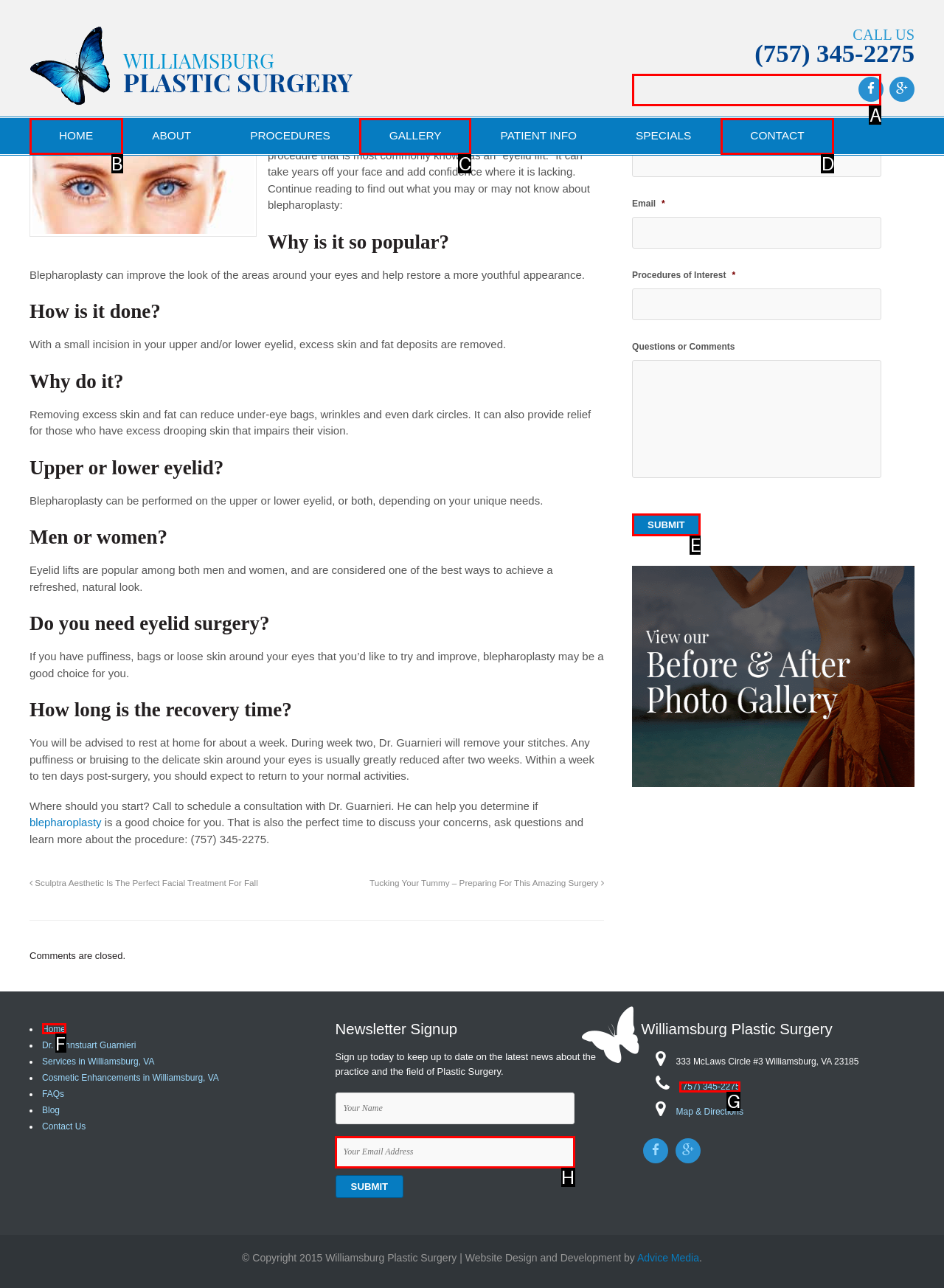Identify the HTML element to click to execute this task: Submit the form Respond with the letter corresponding to the proper option.

E